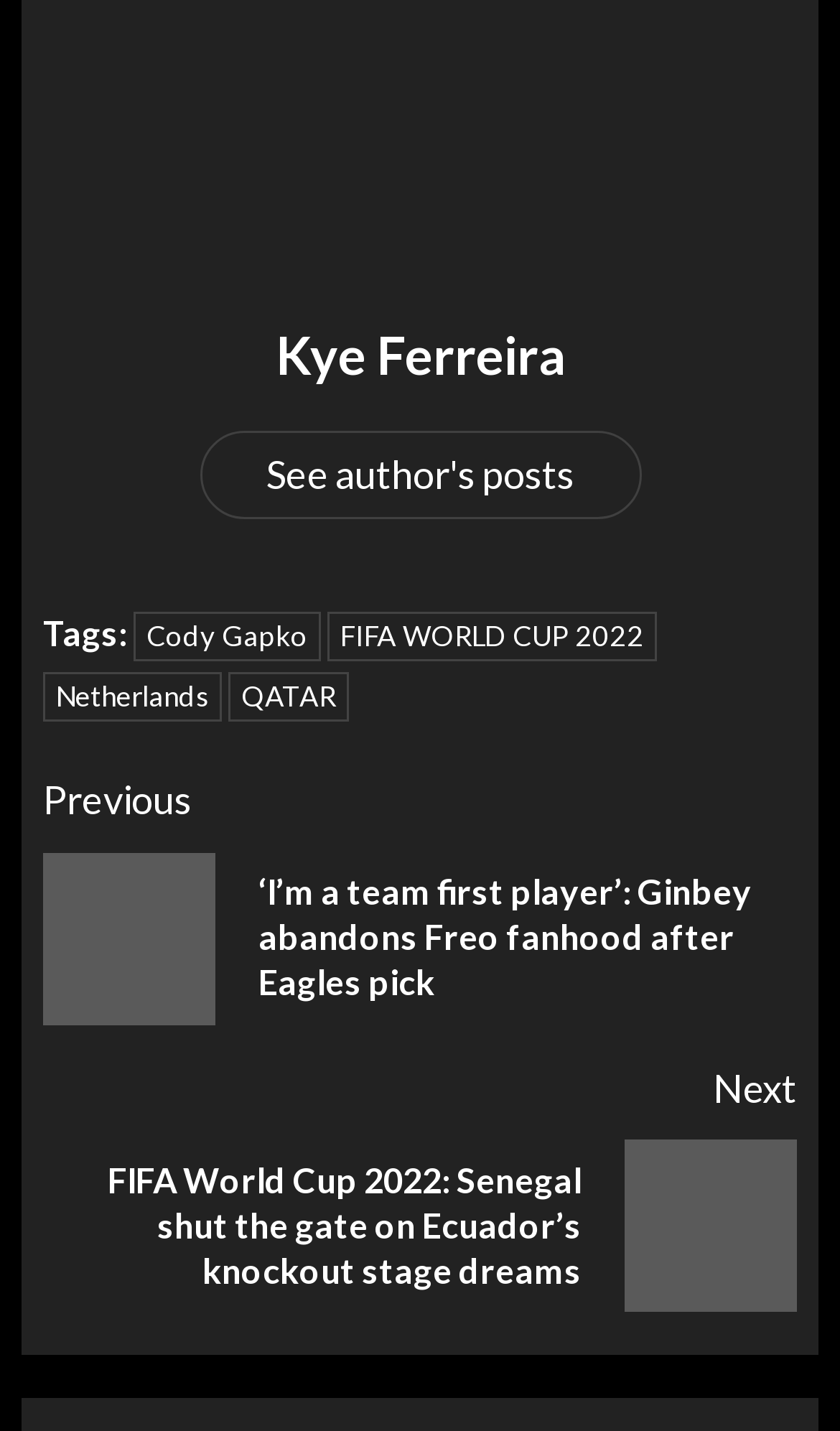Pinpoint the bounding box coordinates of the element to be clicked to execute the instruction: "View posts with tag FIFA WORLD CUP 2022".

[0.39, 0.427, 0.782, 0.462]